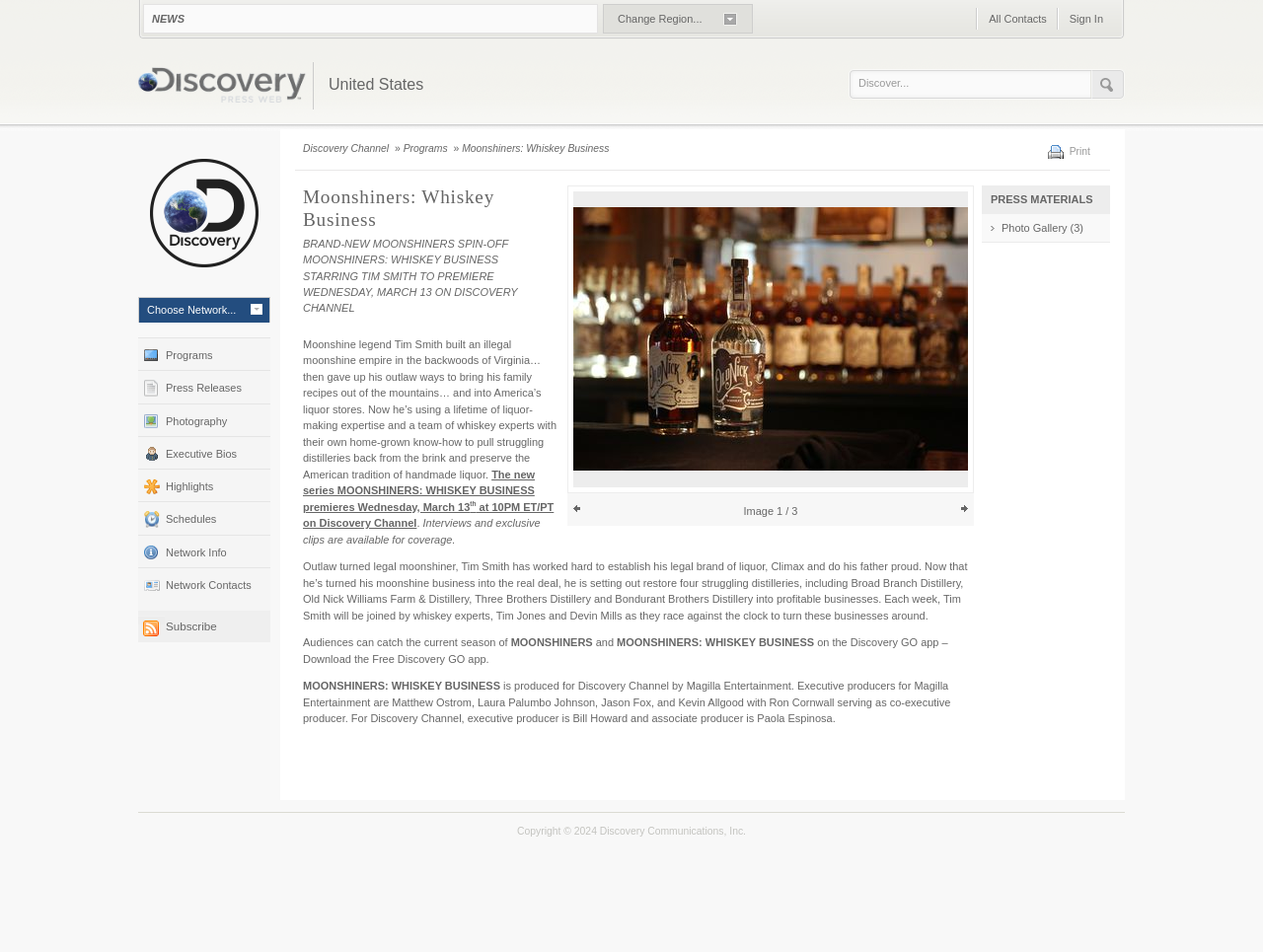Pinpoint the bounding box coordinates of the area that should be clicked to complete the following instruction: "View press releases". The coordinates must be given as four float numbers between 0 and 1, i.e., [left, top, right, bottom].

[0.109, 0.389, 0.214, 0.423]